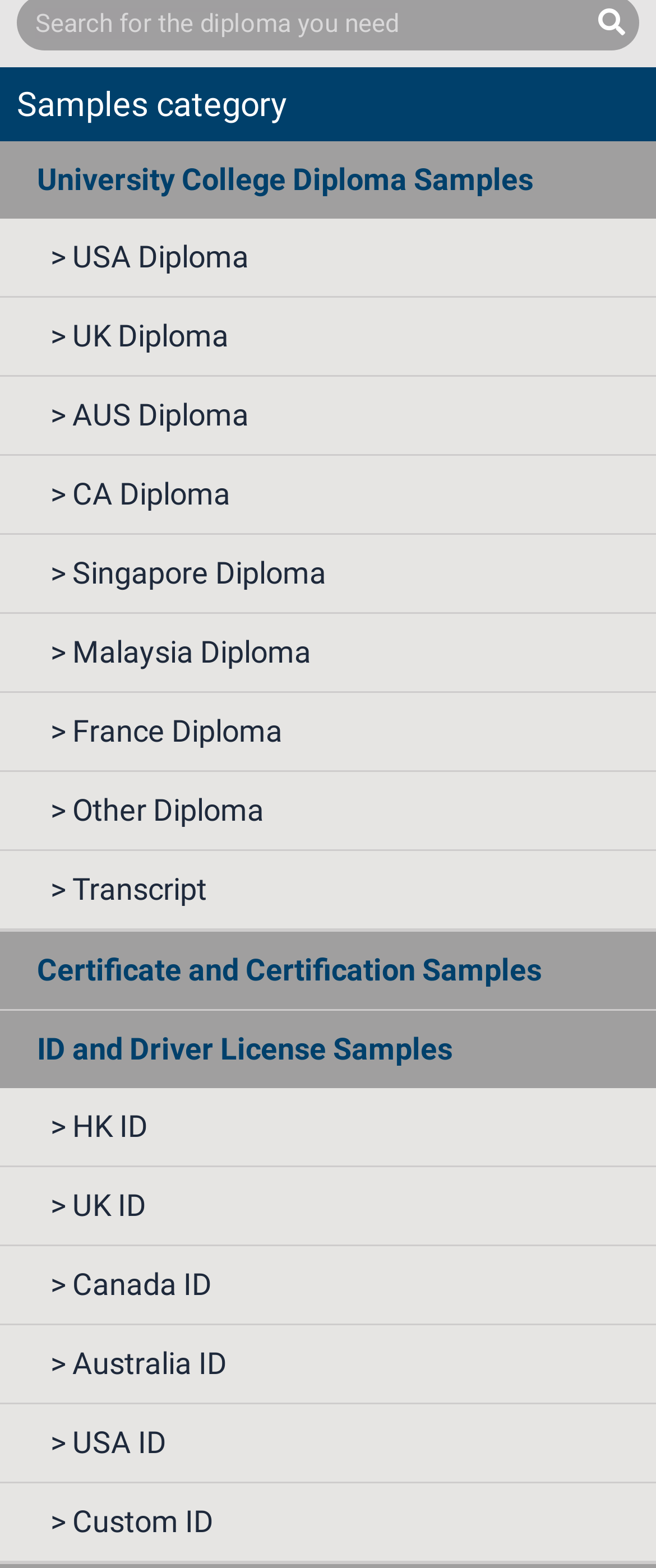Using the element description provided, determine the bounding box coordinates in the format (top-left x, top-left y, bottom-right x, bottom-right y). Ensure that all values are floating point numbers between 0 and 1. Element description: Certificate and Certification Samples

[0.0, 0.594, 1.0, 0.644]